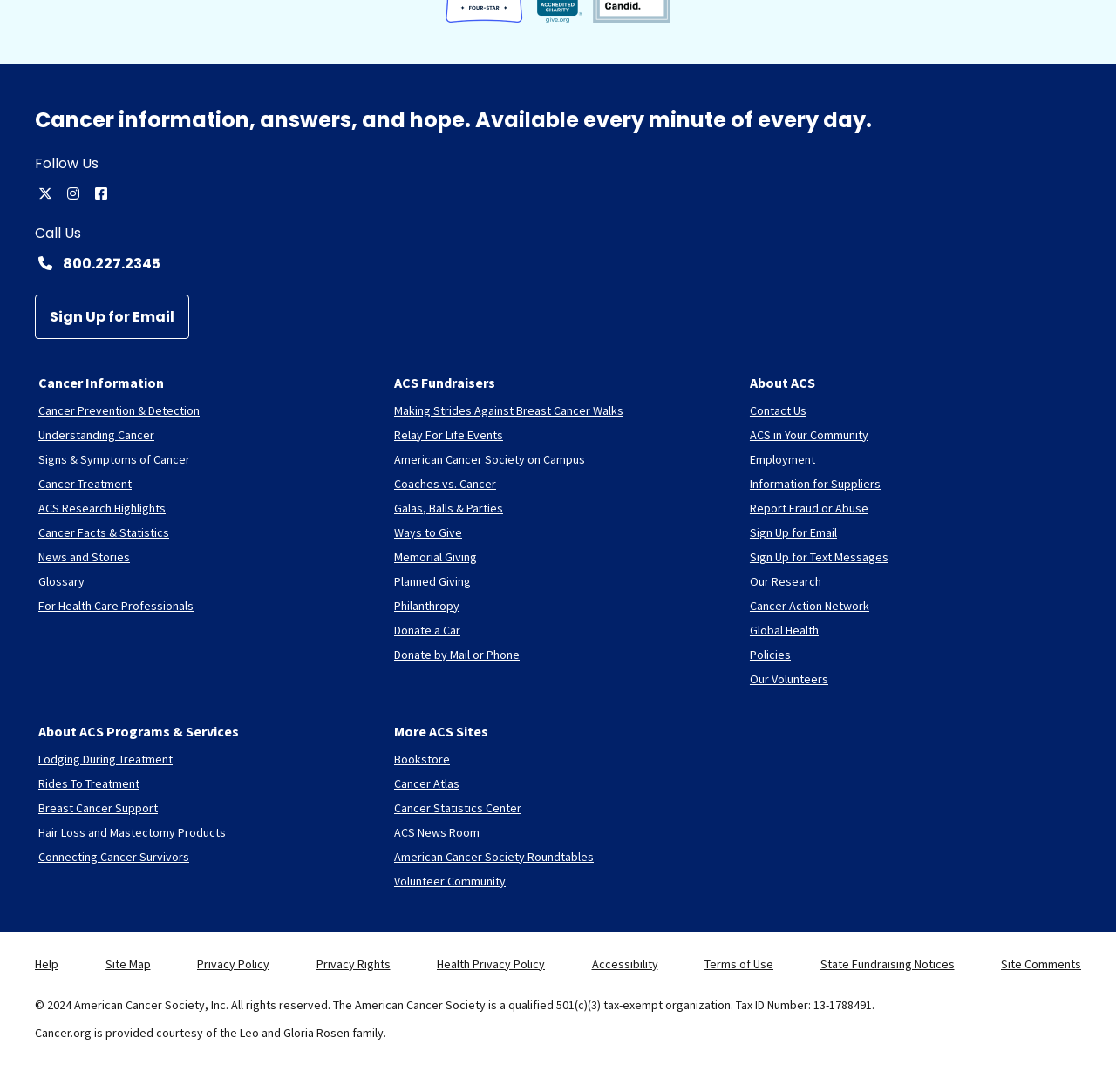Locate the bounding box coordinates of the clickable region necessary to complete the following instruction: "Learn about Cancer Prevention & Detection". Provide the coordinates in the format of four float numbers between 0 and 1, i.e., [left, top, right, bottom].

[0.034, 0.368, 0.179, 0.383]